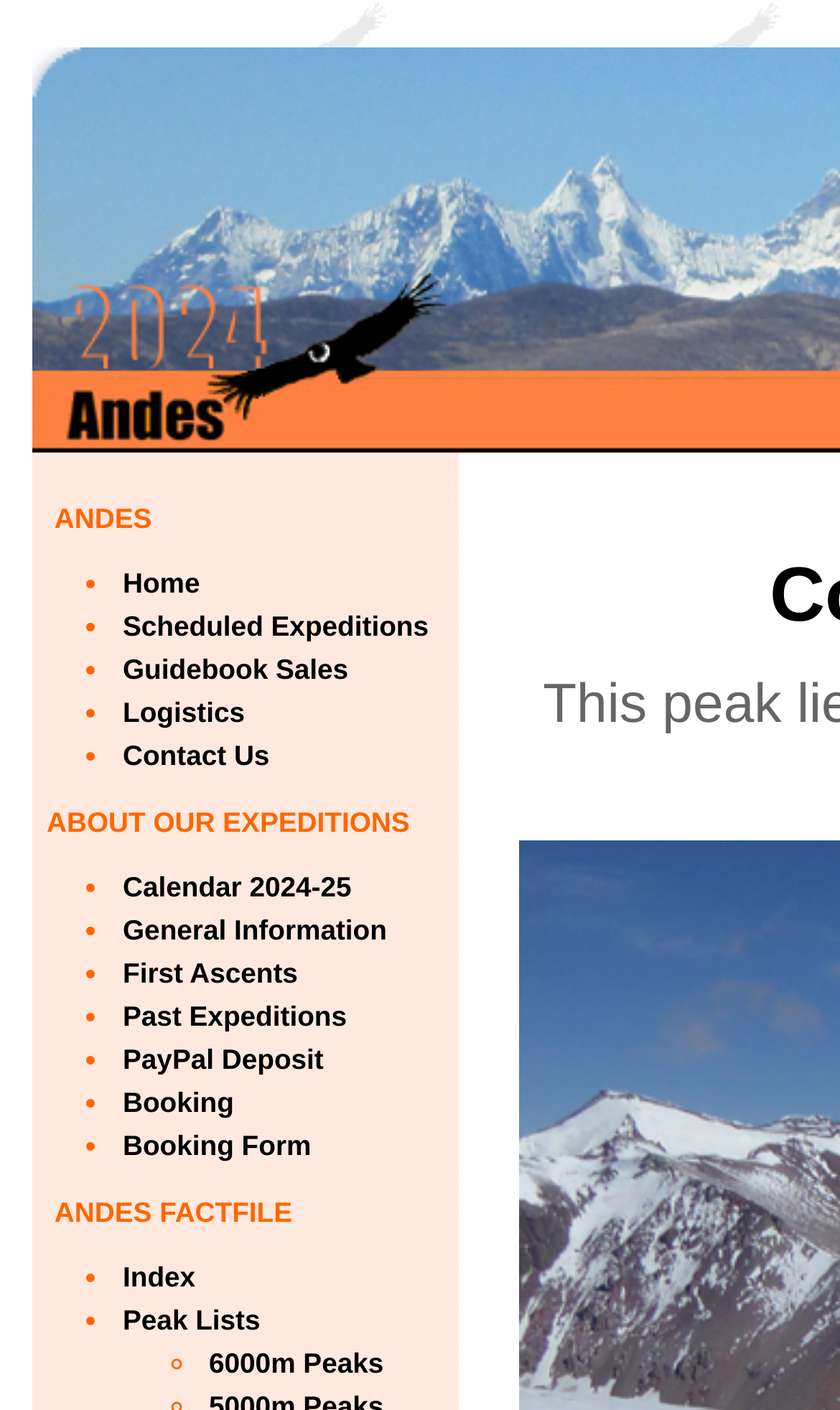Calculate the bounding box coordinates for the UI element based on the following description: "General Information". Ensure the coordinates are four float numbers between 0 and 1, i.e., [left, top, right, bottom].

[0.141, 0.648, 0.461, 0.671]